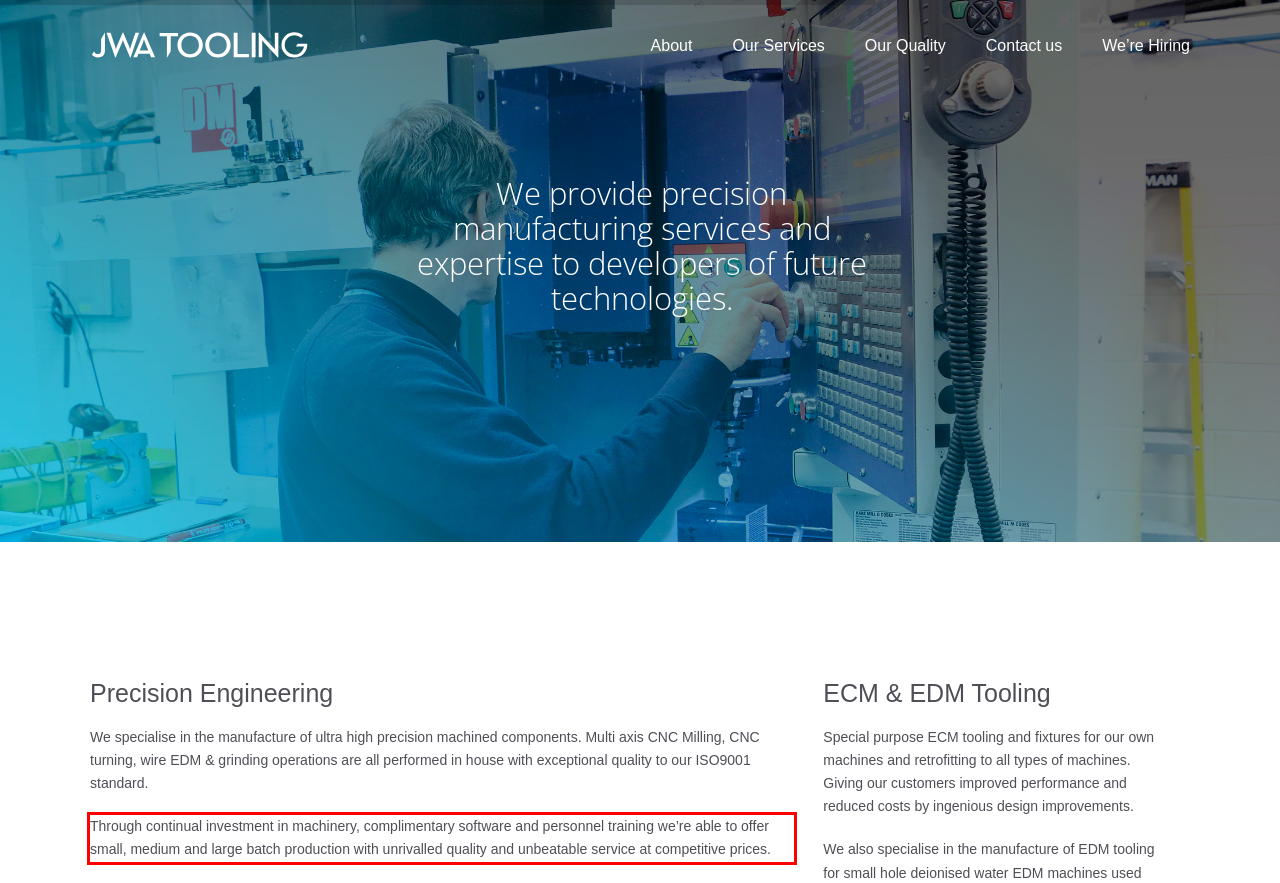Using OCR, extract the text content found within the red bounding box in the given webpage screenshot.

Through continual investment in machinery, complimentary software and personnel training we’re able to offer small, medium and large batch production with unrivalled quality and unbeatable service at competitive prices.